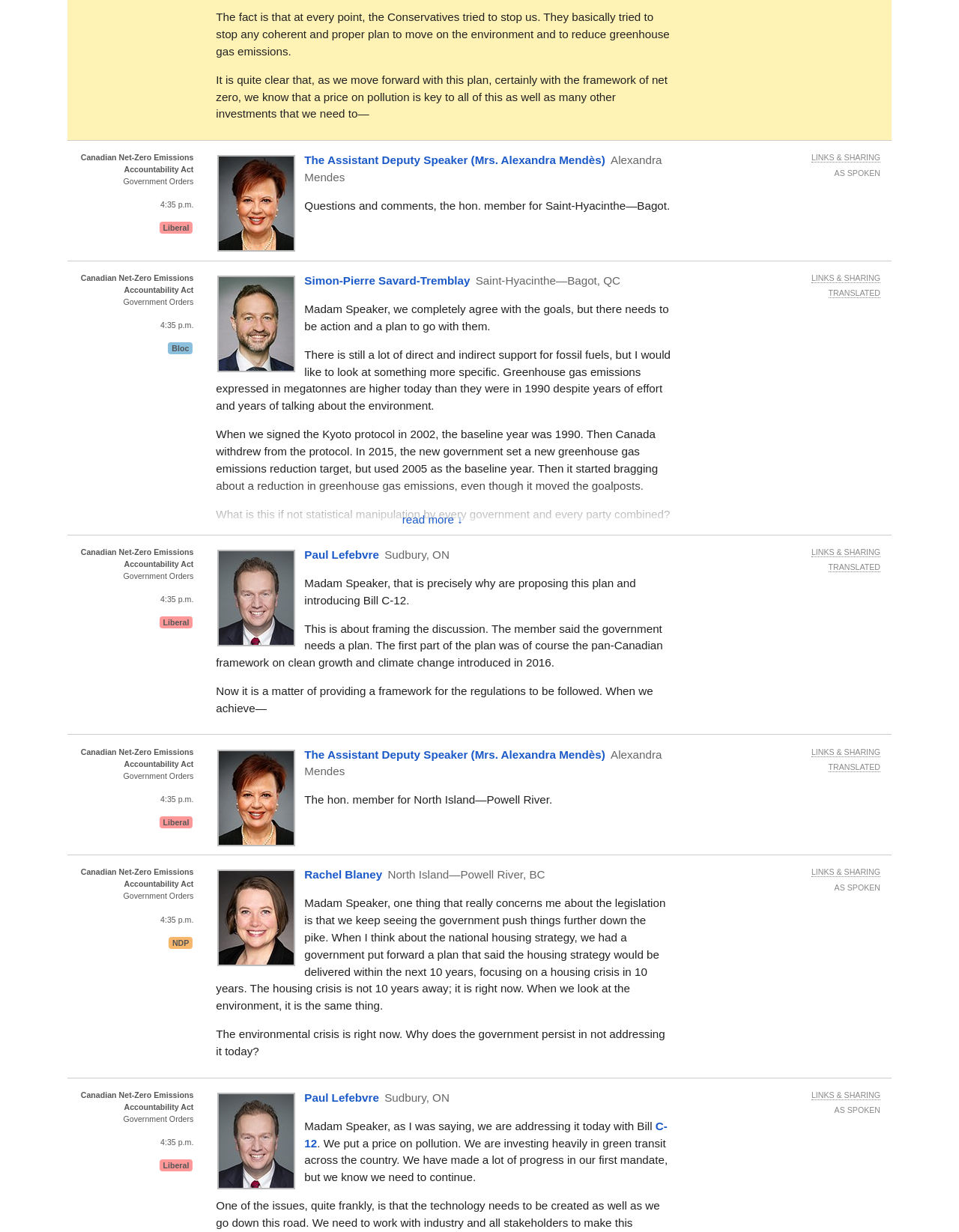Refer to the screenshot and answer the following question in detail:
How often will progress reports be prepared?

According to the webpage, progress reports will be prepared every 5 years. This is mentioned in the text 'Progress reports would be used to provide interim updates on Canada’s progress toward achieving the target for the next milestone year. They would contain updates on the progress that has been made toward achieving the relevant target and on the implementation status of federal measures, sectoral strategies and federal government operations strategies outlined in the emissions reduction plan.'